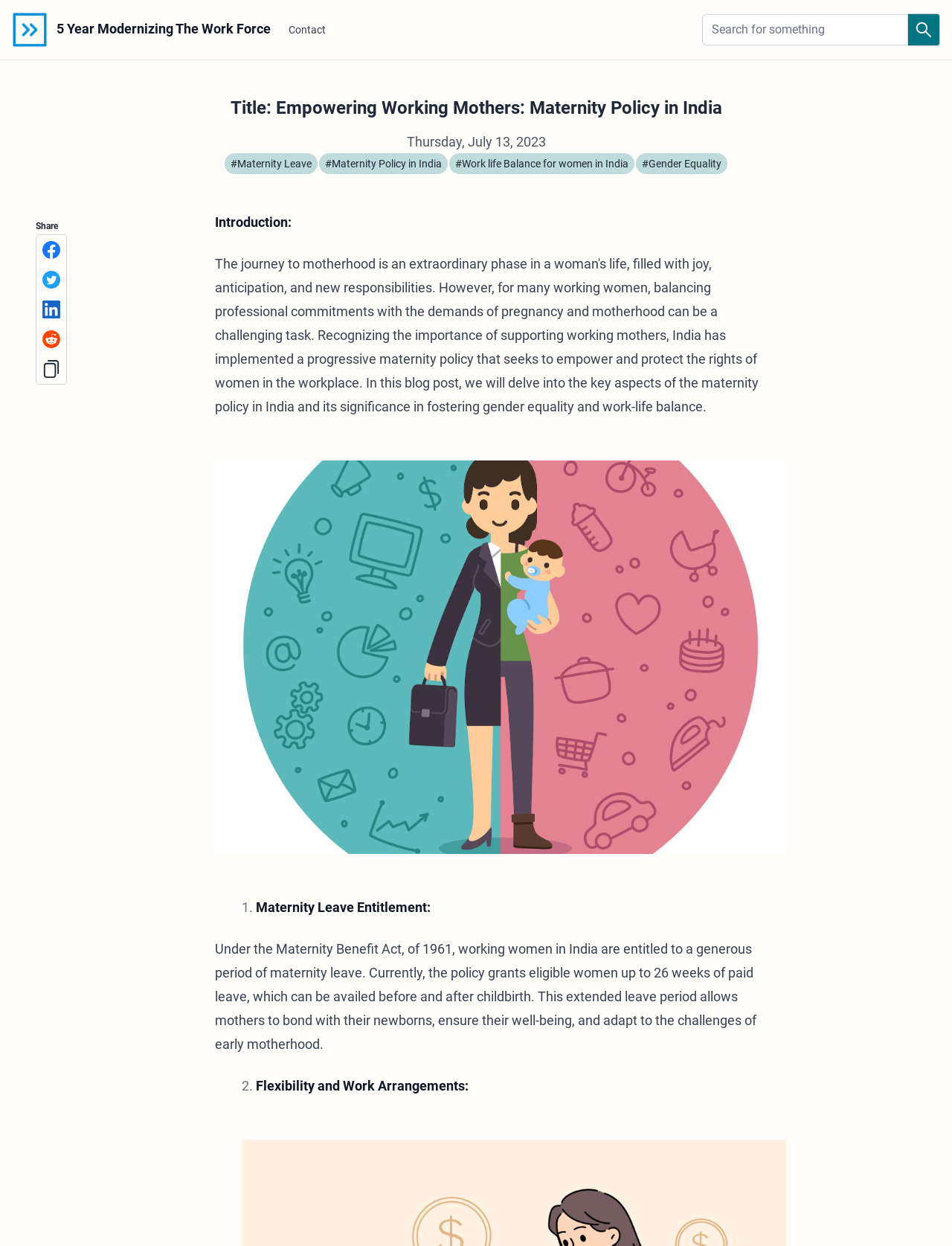From the webpage screenshot, predict the bounding box of the UI element that matches this description: "Contact".

[0.303, 0.018, 0.342, 0.03]